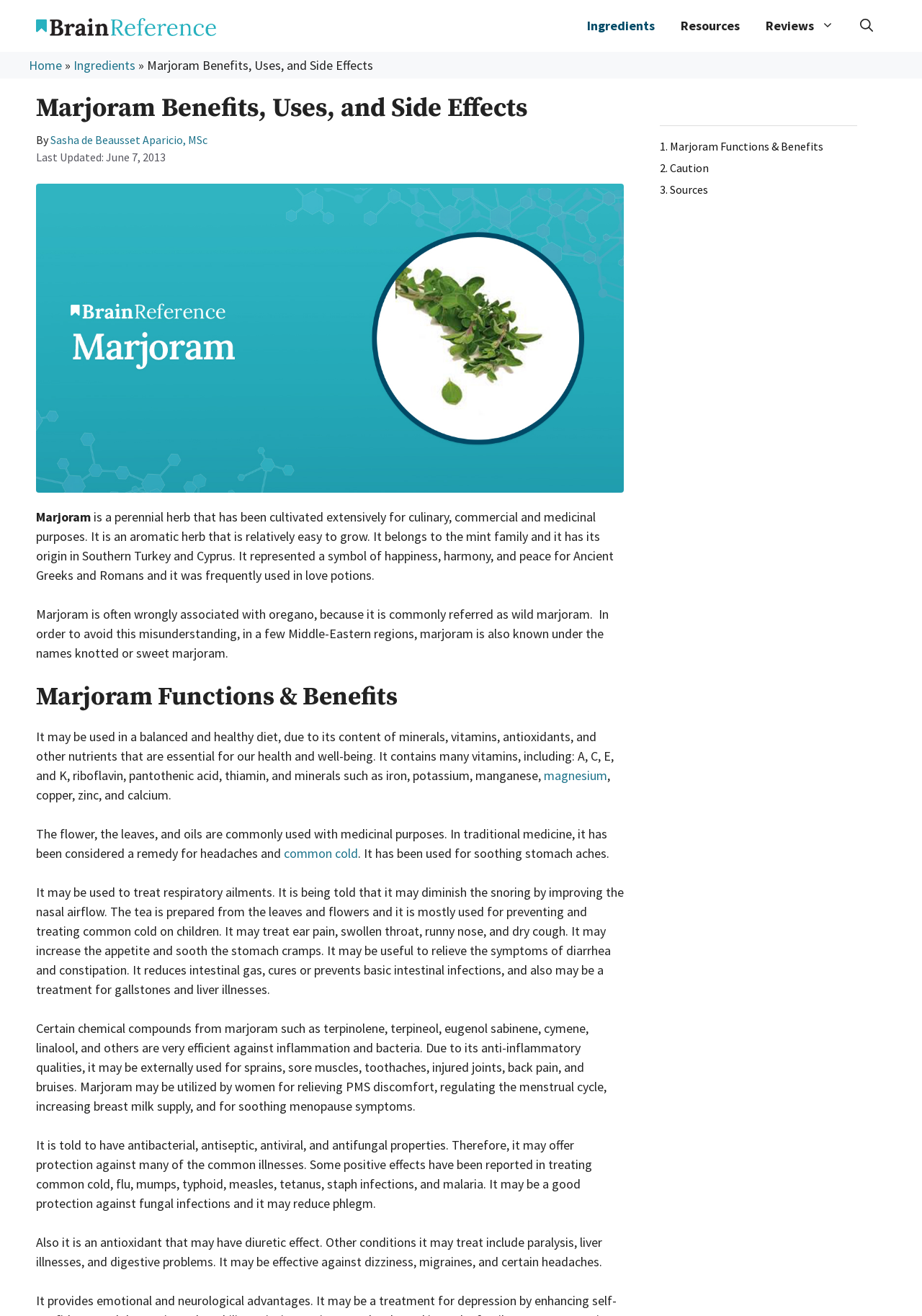Provide the bounding box coordinates of the HTML element this sentence describes: "Home".

[0.031, 0.043, 0.067, 0.056]